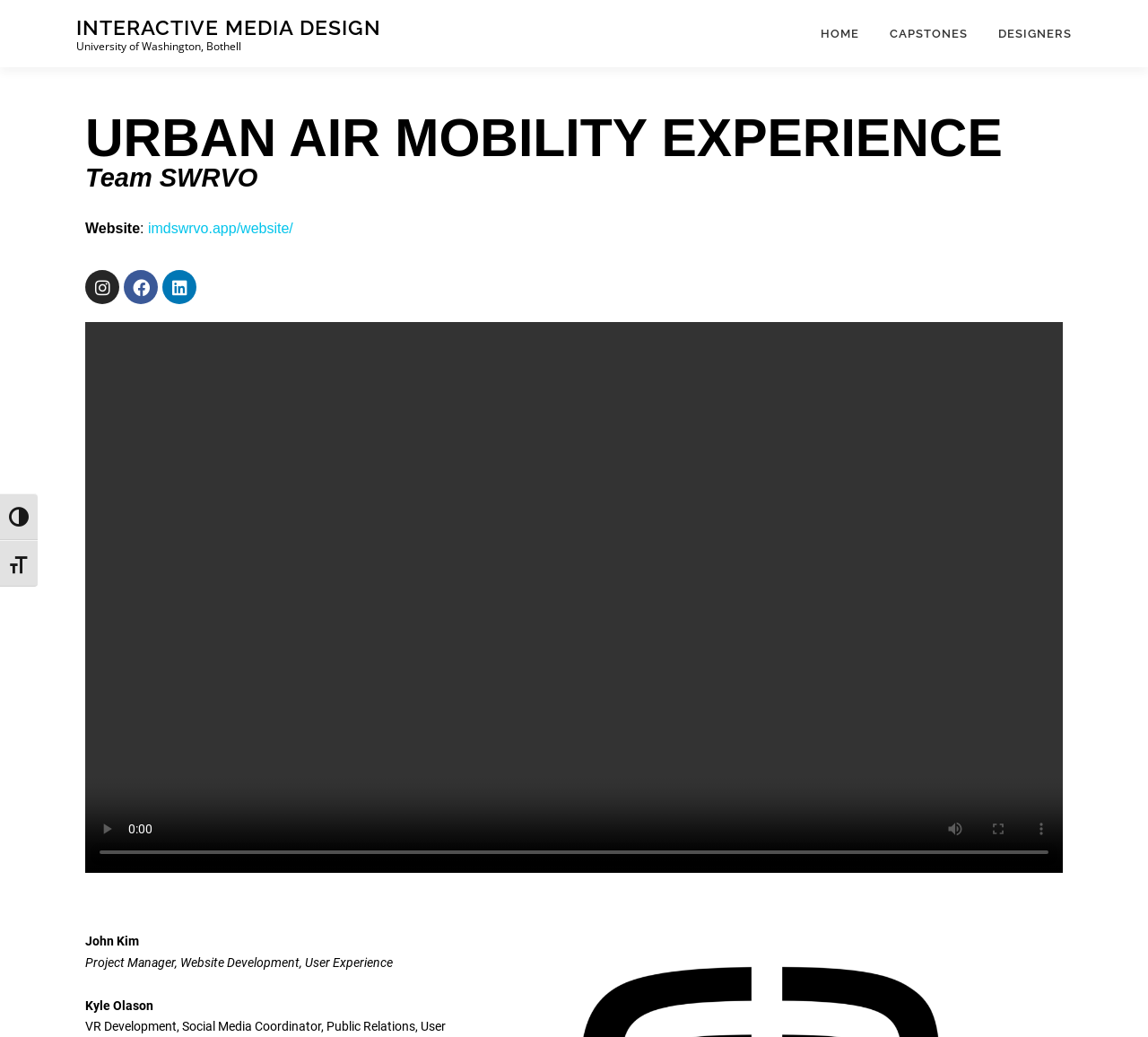Locate the coordinates of the bounding box for the clickable region that fulfills this instruction: "Toggle high contrast".

[0.0, 0.476, 0.033, 0.521]